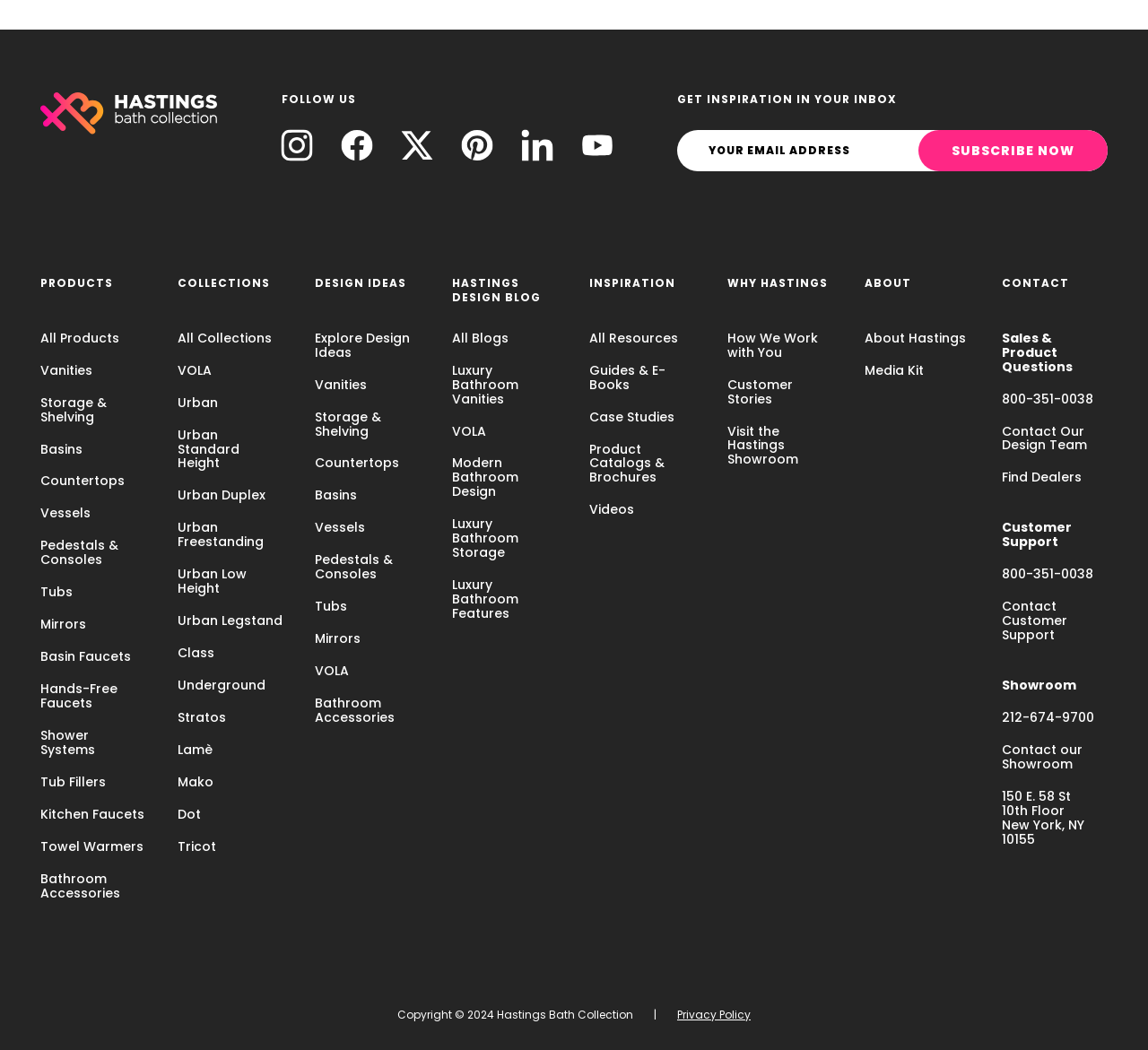Please identify the bounding box coordinates of the element's region that should be clicked to execute the following instruction: "Explore the Urban collection". The bounding box coordinates must be four float numbers between 0 and 1, i.e., [left, top, right, bottom].

[0.155, 0.377, 0.246, 0.391]